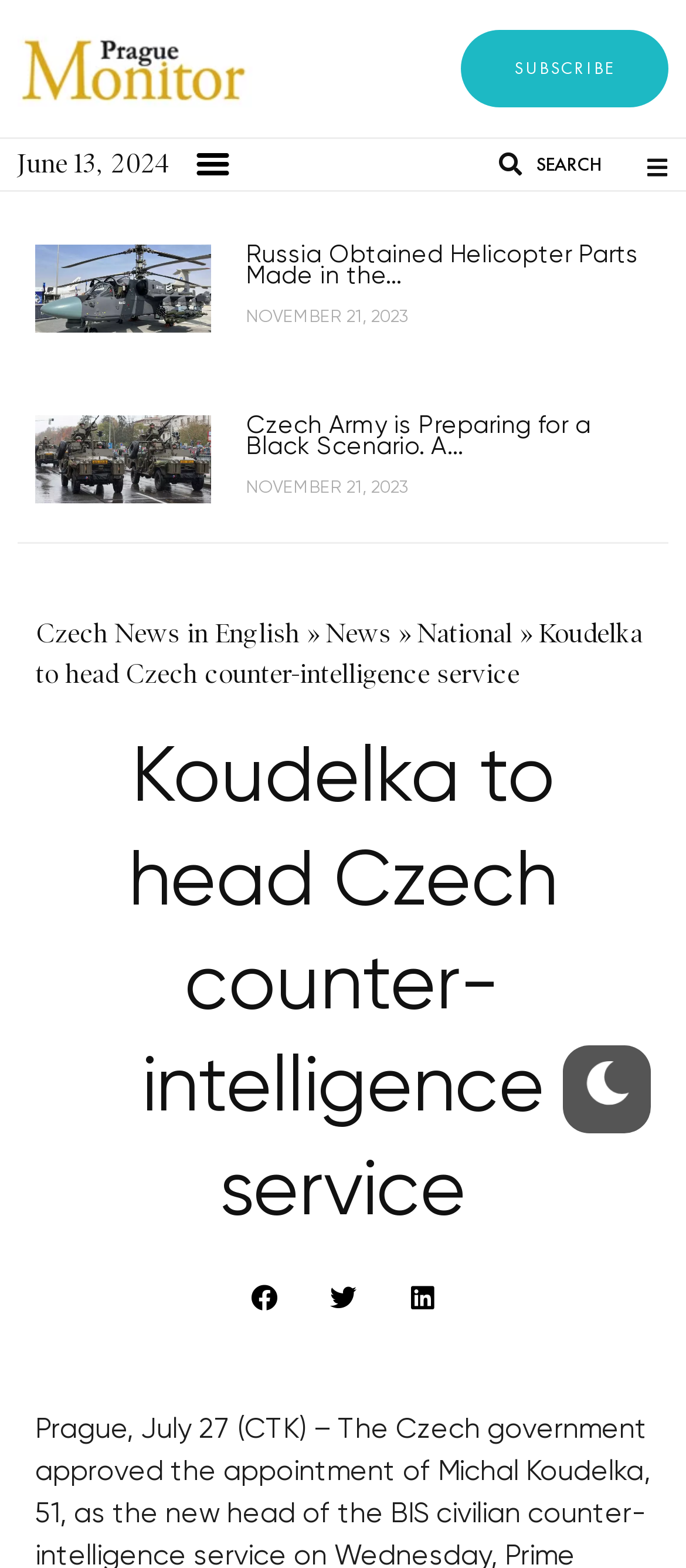Please mark the bounding box coordinates of the area that should be clicked to carry out the instruction: "Click the subscribe button".

[0.673, 0.019, 0.974, 0.068]